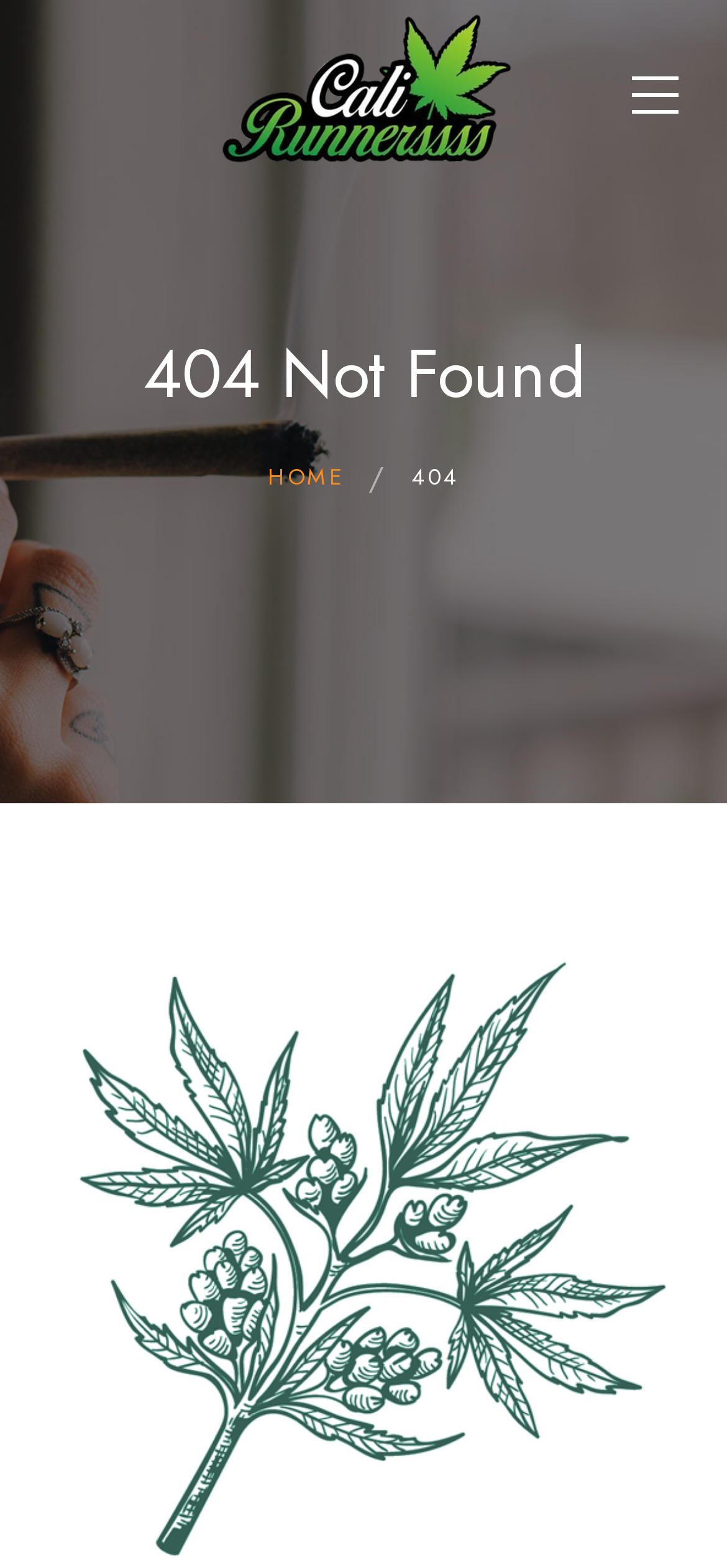Using the provided description: "top", find the bounding box coordinates of the corresponding UI element. The output should be four float numbers between 0 and 1, in the format [left, top, right, bottom].

[0.836, 0.701, 0.959, 0.758]